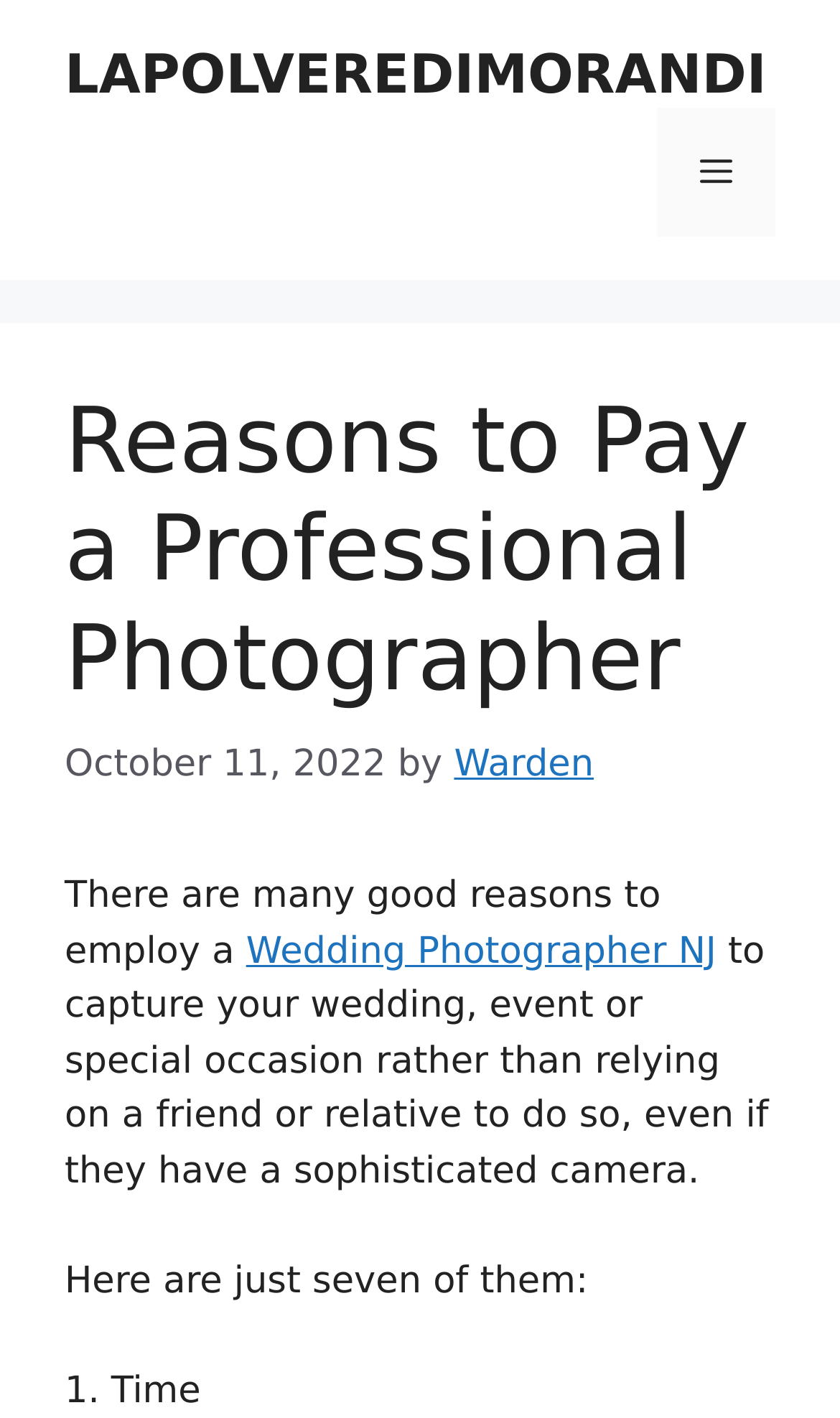How many reasons are mentioned in the article?
Utilize the image to construct a detailed and well-explained answer.

I found the number of reasons mentioned in the article by looking at the static text 'Here are just seven of them:' in the main content section.